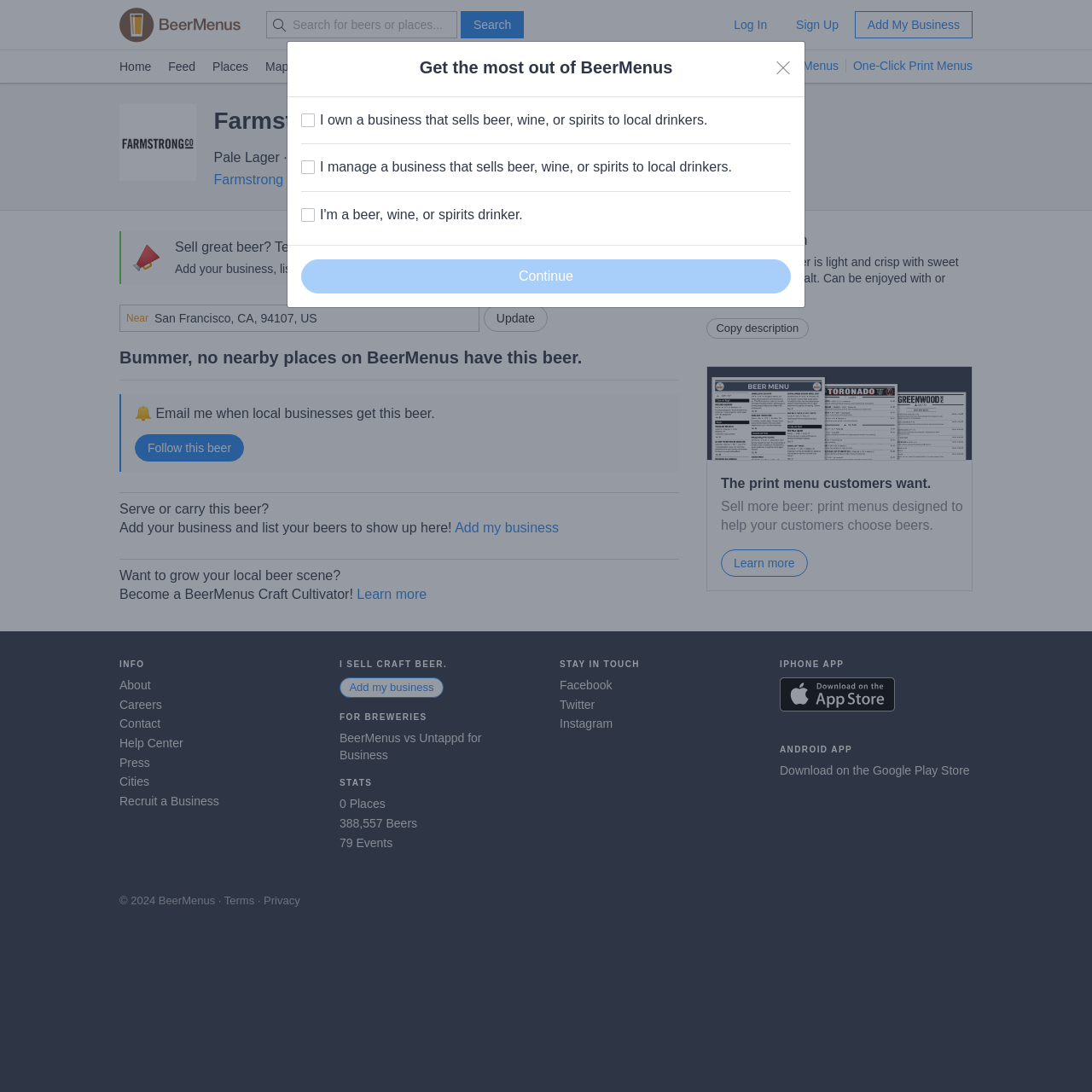Identify the bounding box coordinates of the clickable region to carry out the given instruction: "Learn more about BeerMenus Craft Cultivator".

[0.327, 0.537, 0.391, 0.551]